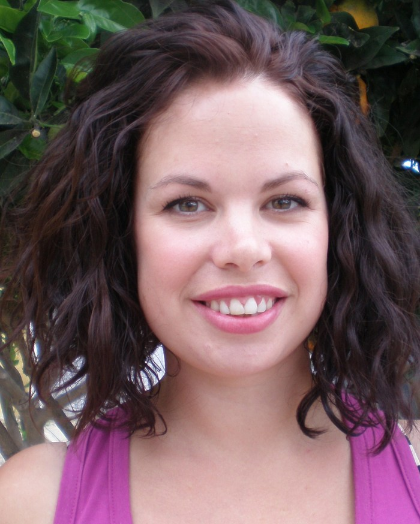What is the profession of the woman in the image?
Using the image as a reference, answer with just one word or a short phrase.

Author